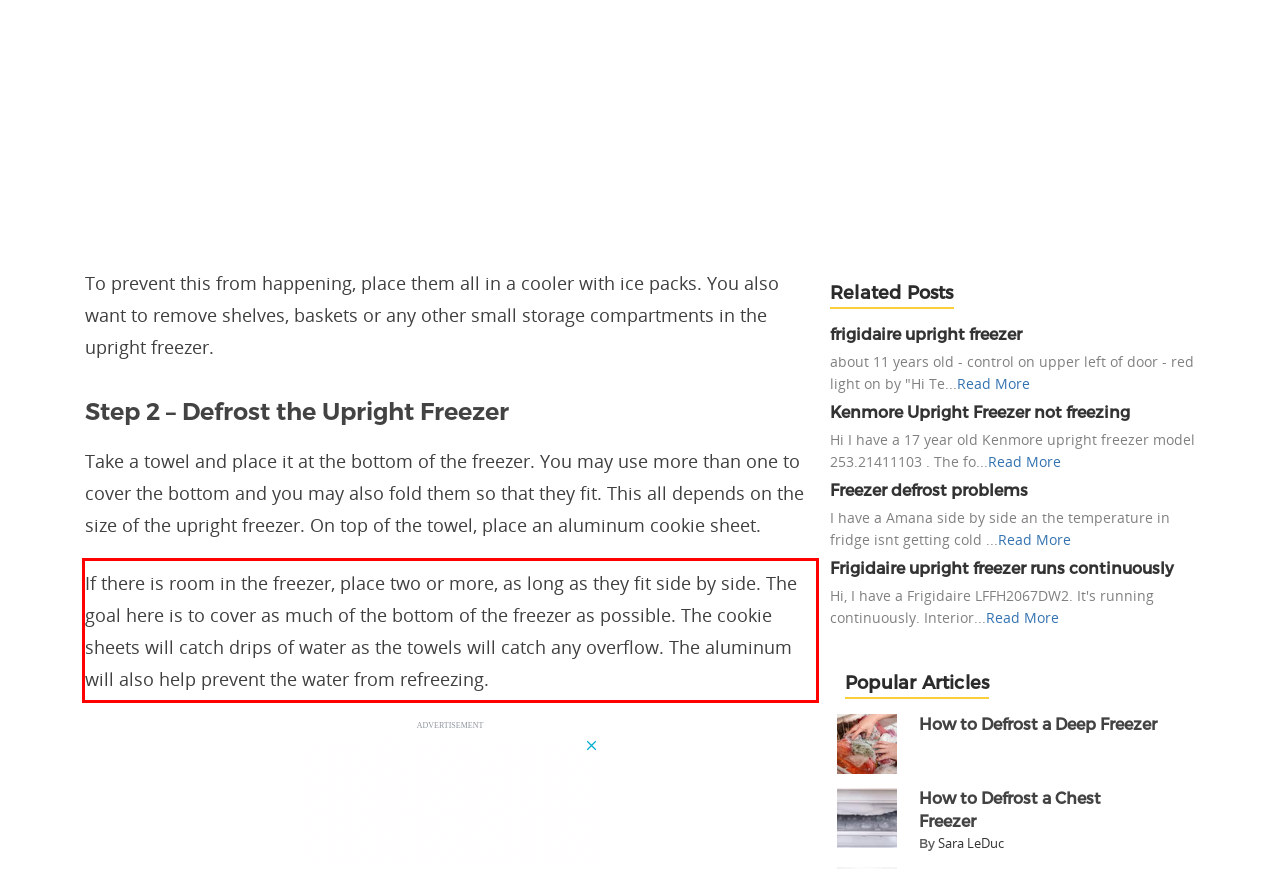Within the screenshot of the webpage, locate the red bounding box and use OCR to identify and provide the text content inside it.

If there is room in the freezer, place two or more, as long as they fit side by side. The goal here is to cover as much of the bottom of the freezer as possible. The cookie sheets will catch drips of water as the towels will catch any overflow. The aluminum will also help prevent the water from refreezing.